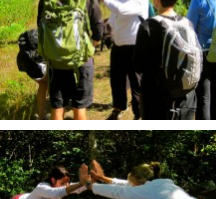What is the theme of the image?
Give a single word or phrase as your answer by examining the image.

Embracing one's 'inner child'